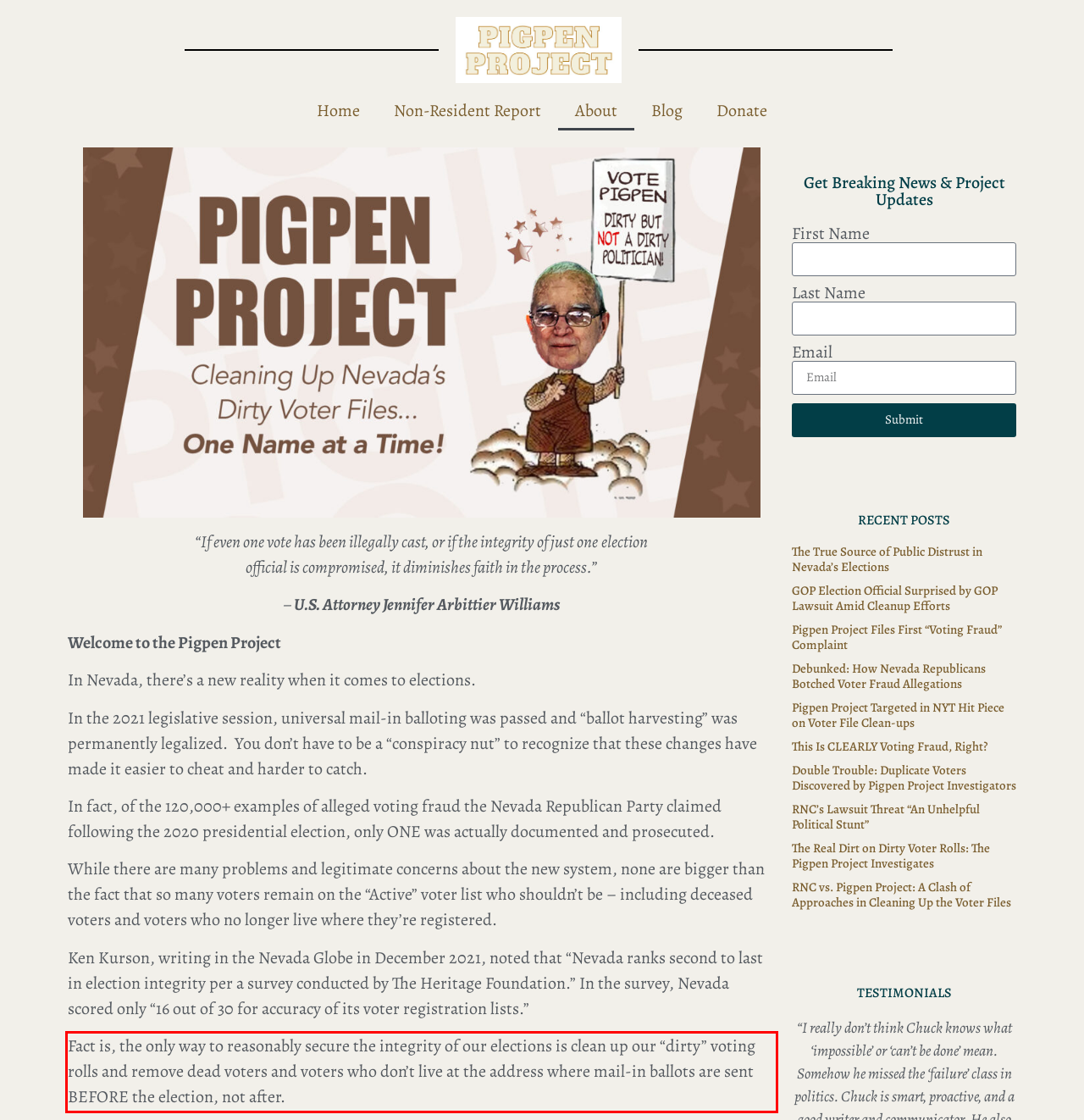There is a UI element on the webpage screenshot marked by a red bounding box. Extract and generate the text content from within this red box.

Fact is, the only way to reasonably secure the integrity of our elections is clean up our “dirty” voting rolls and remove dead voters and voters who don’t live at the address where mail-in ballots are sent BEFORE the election, not after.